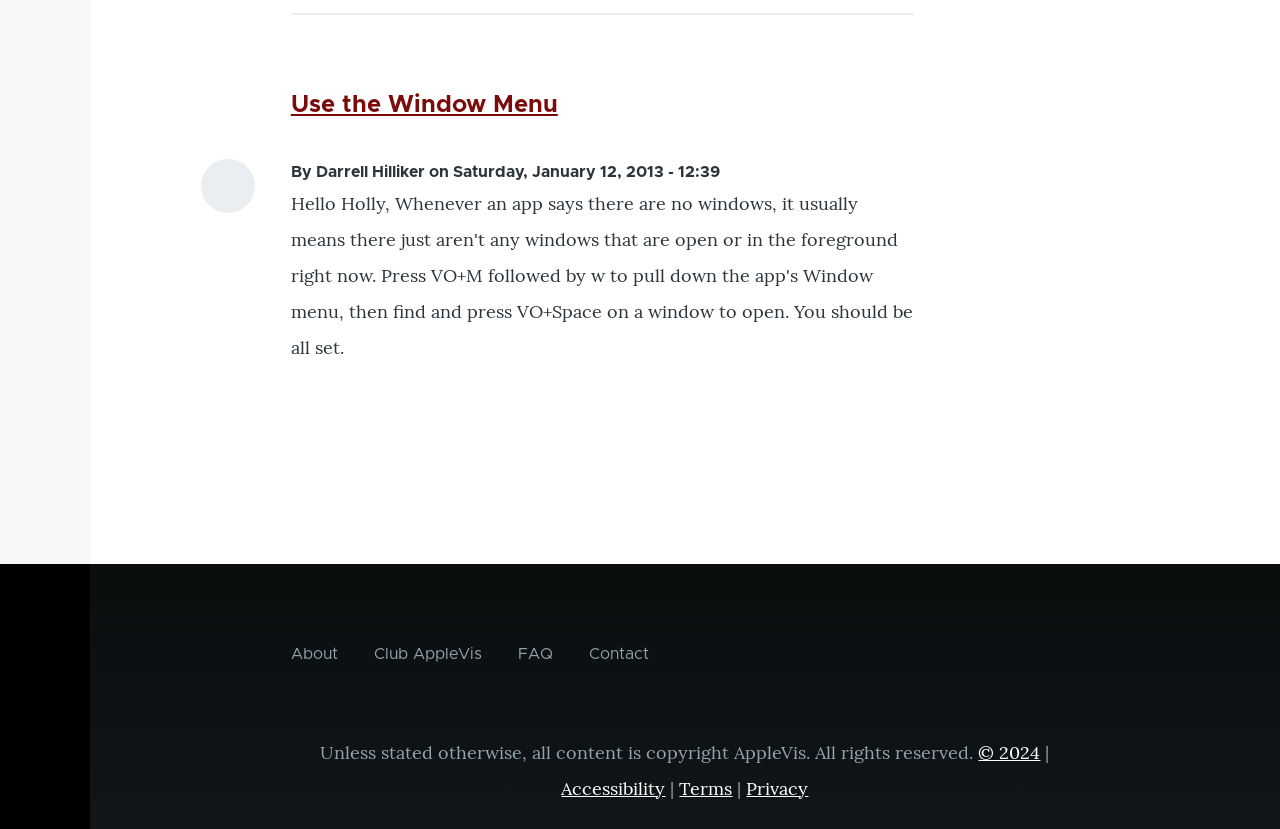Can you find the bounding box coordinates for the UI element given this description: "© 2024"? Provide the coordinates as four float numbers between 0 and 1: [left, top, right, bottom].

[0.764, 0.894, 0.813, 0.922]